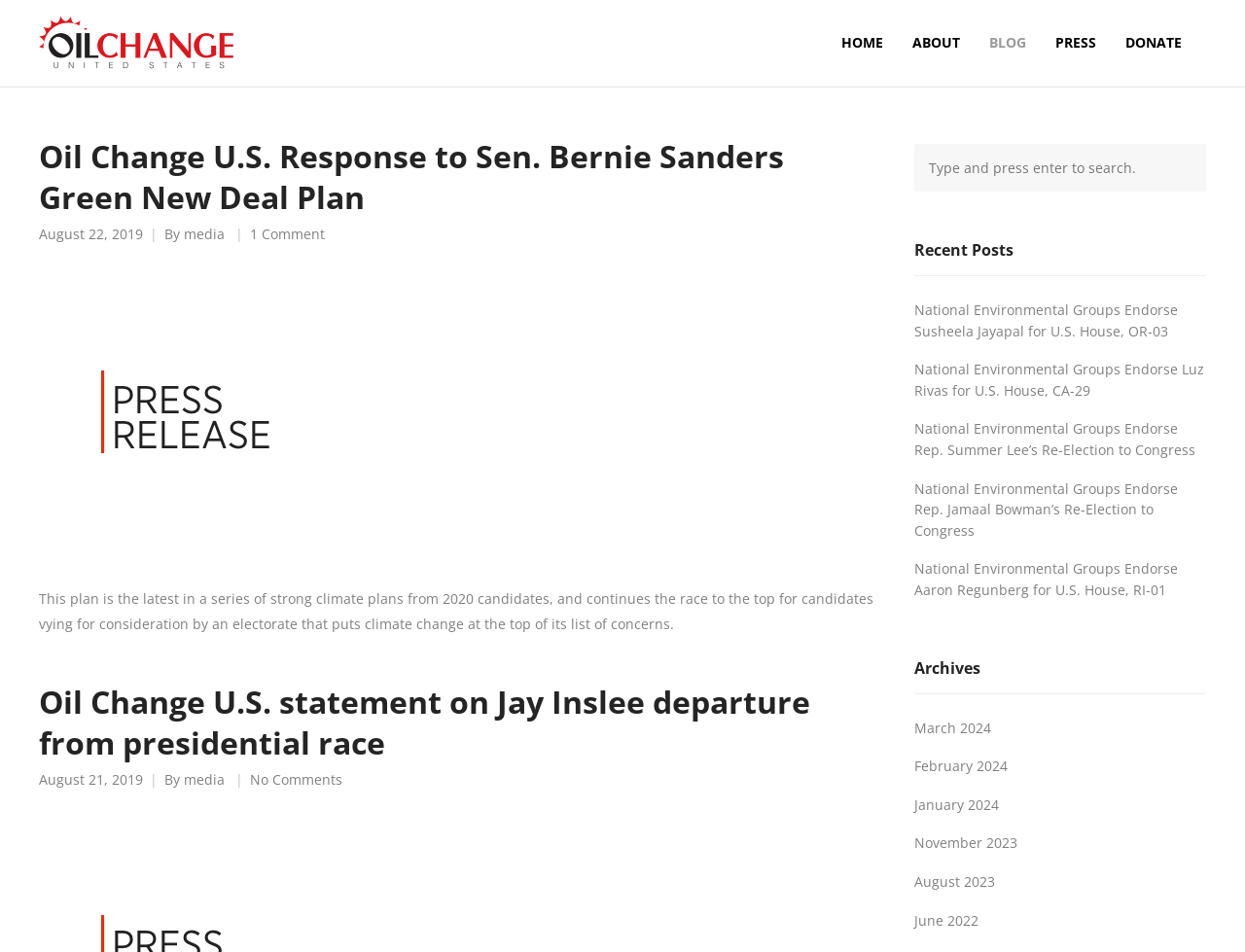Use a single word or phrase to answer the following:
How many links are in the 'Recent Posts' section?

5